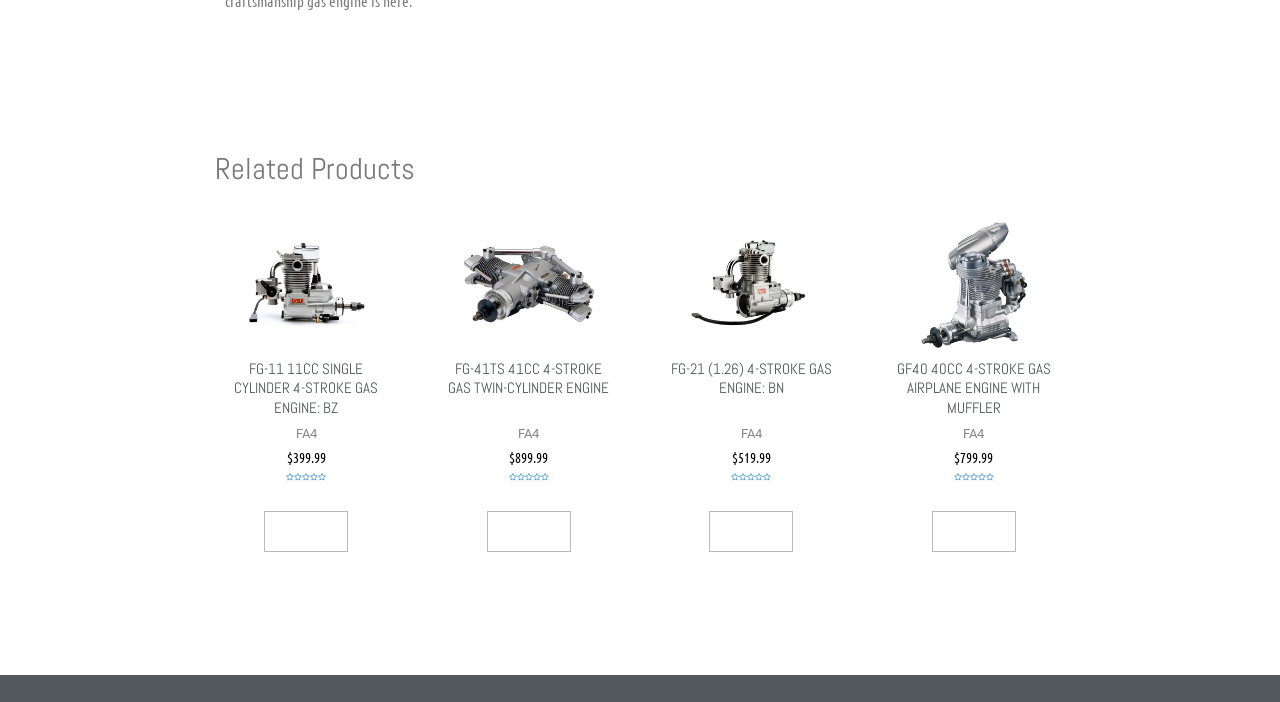Determine the bounding box coordinates of the clickable region to carry out the instruction: "Check the price of FG-21 (1.26) 4-STROKE GAS ENGINE: BN".

[0.576, 0.638, 0.602, 0.664]